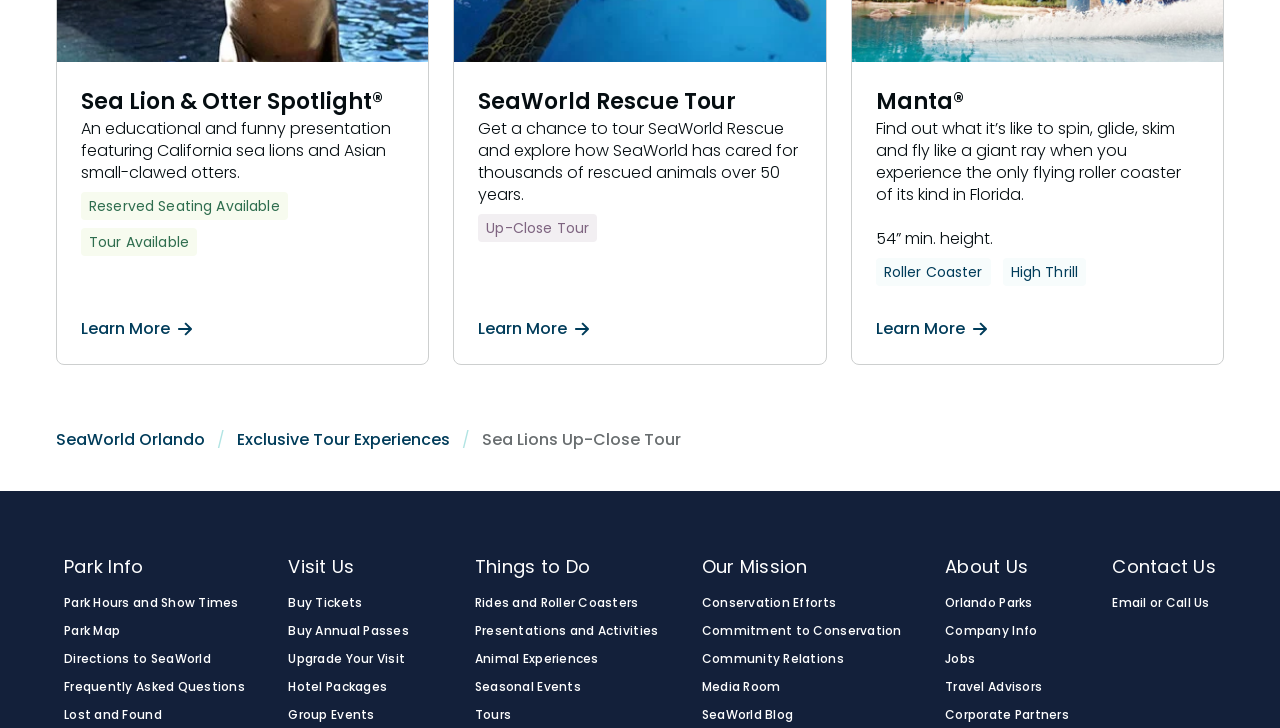Using the element description provided, determine the bounding box coordinates in the format (top-left x, top-left y, bottom-right x, bottom-right y). Ensure that all values are floating point numbers between 0 and 1. Element description: Corporate Partners

[0.738, 0.971, 0.835, 0.993]